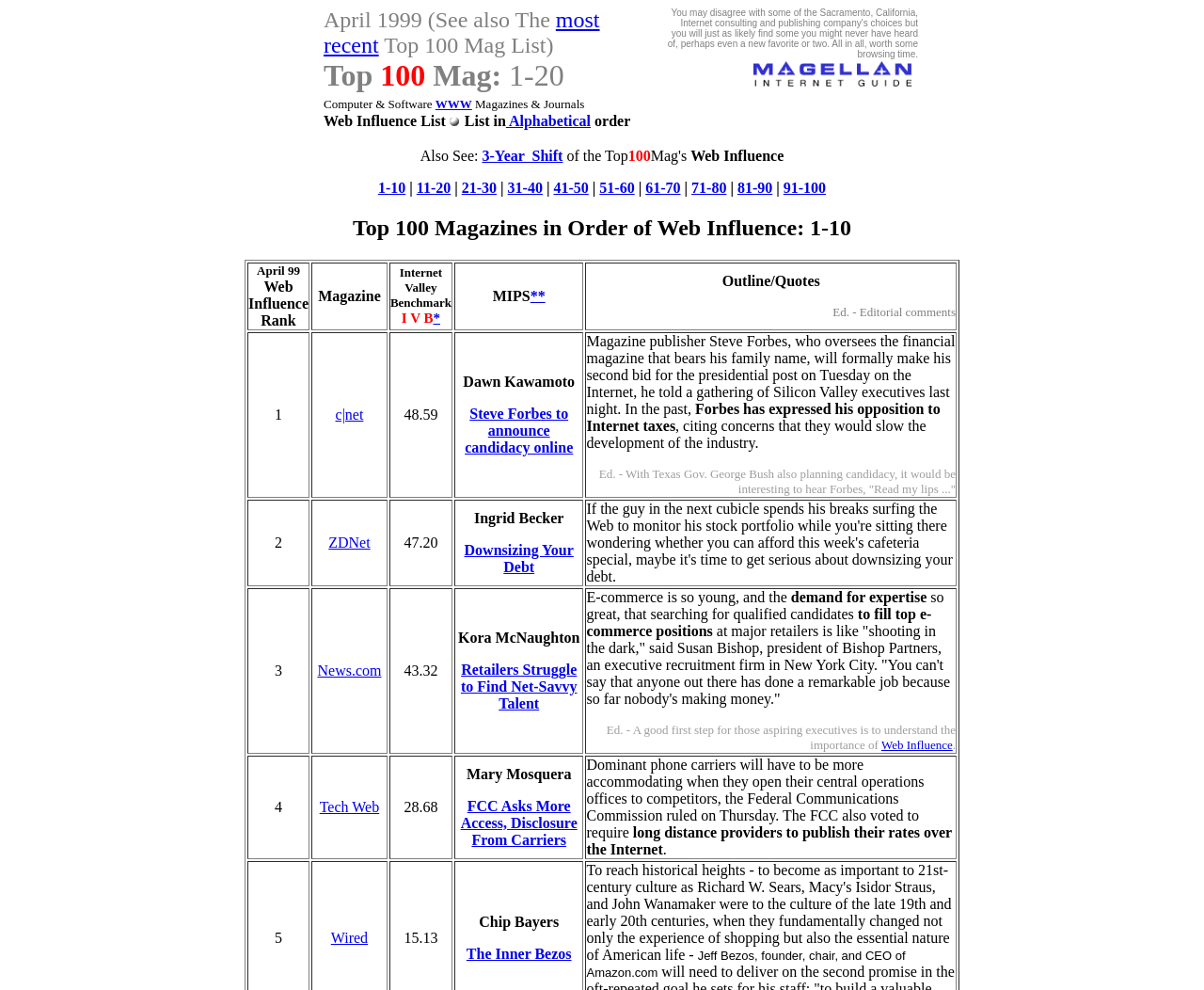Kindly provide the bounding box coordinates of the section you need to click on to fulfill the given instruction: "View the 3-Year Shift of the Top100Mag's Web Influence".

[0.4, 0.149, 0.468, 0.165]